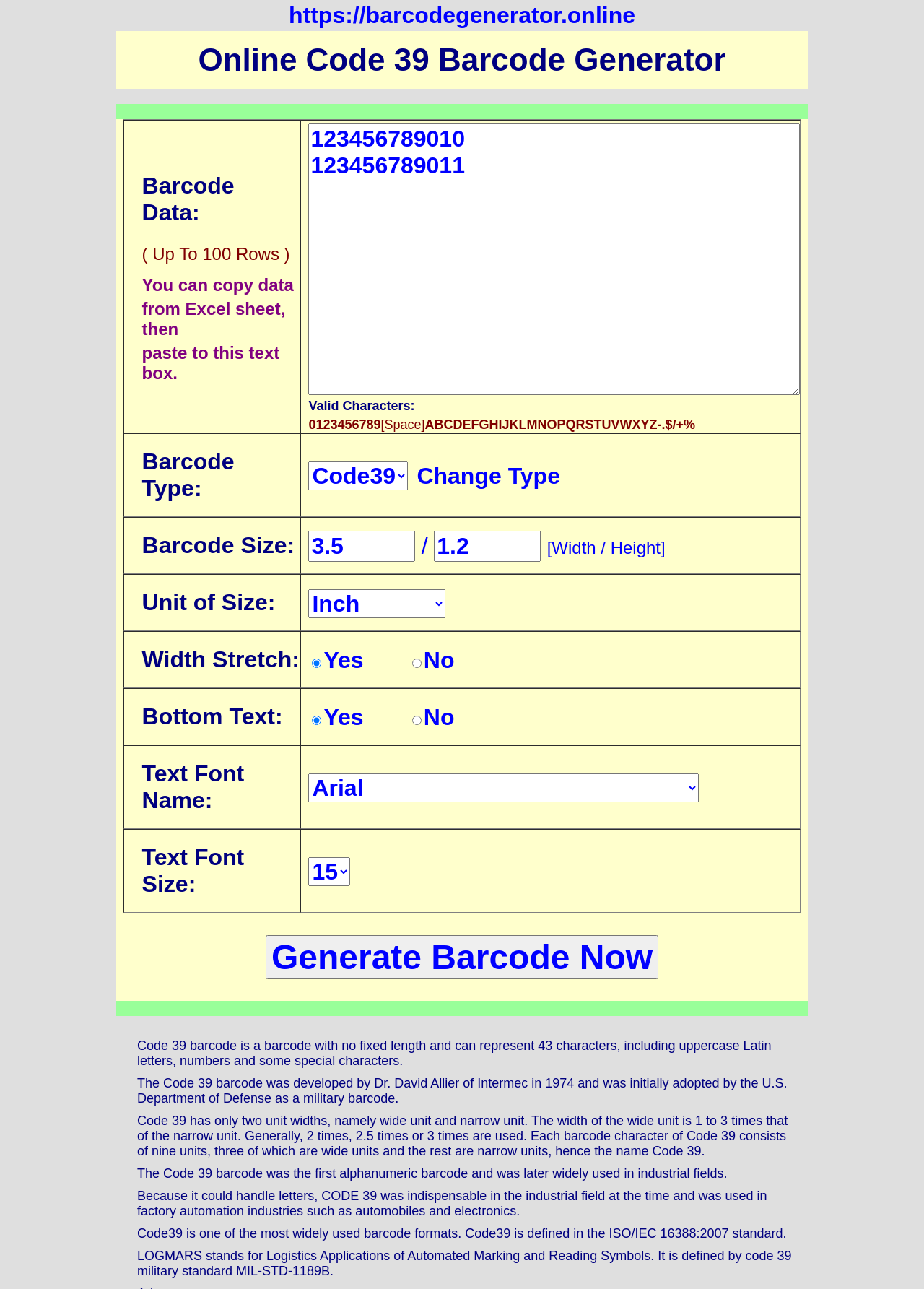Identify and provide the text content of the webpage's primary headline.

Online Code 39 Barcode Generator